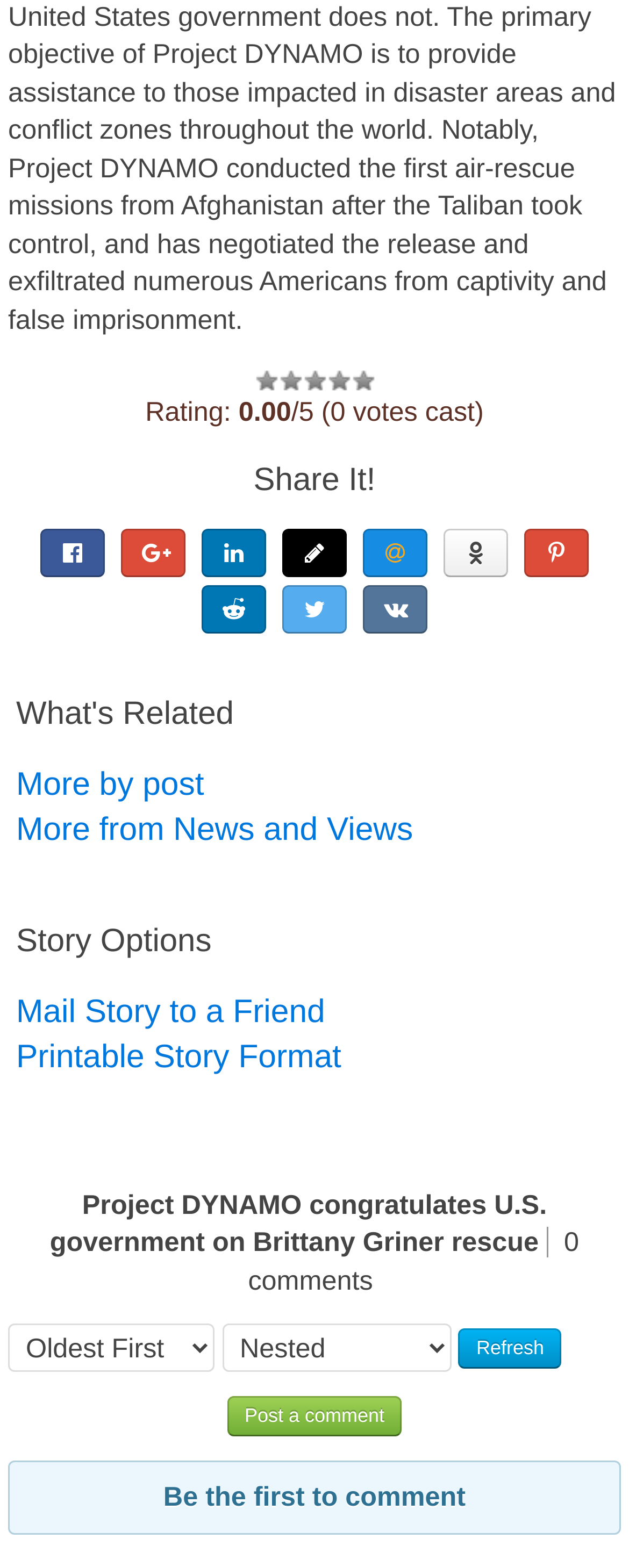Identify the bounding box coordinates of the region that needs to be clicked to carry out this instruction: "Select Image tab". Provide these coordinates as four float numbers ranging from 0 to 1, i.e., [left, top, right, bottom].

None